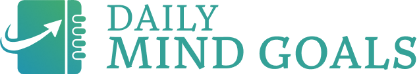What is the font style of the text 'DAILY MIND GOALS'?
Please provide a single word or phrase based on the screenshot.

Clean, modern